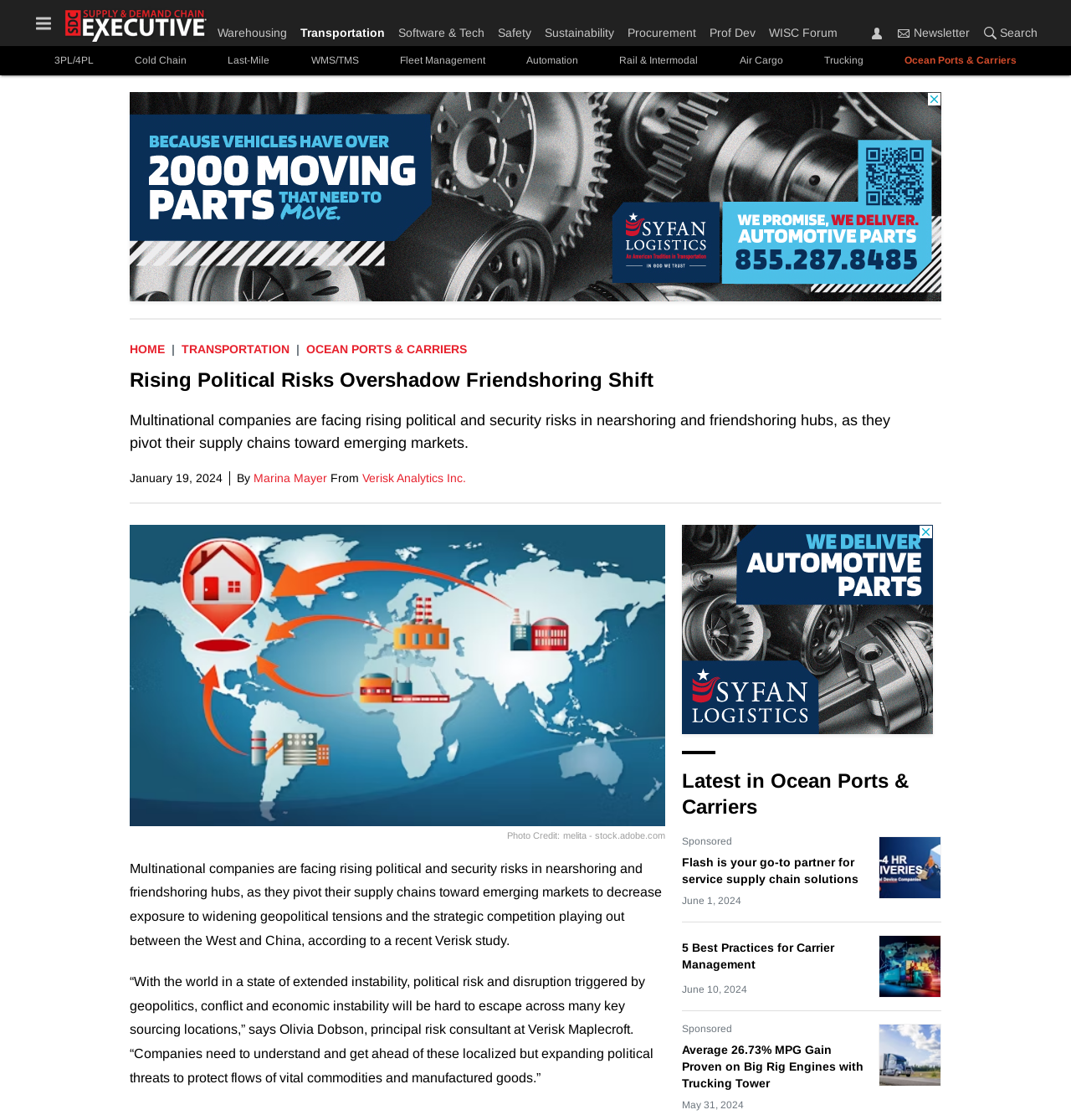What is the topic of the article?
Examine the image and give a concise answer in one word or a short phrase.

Rising Political Risks